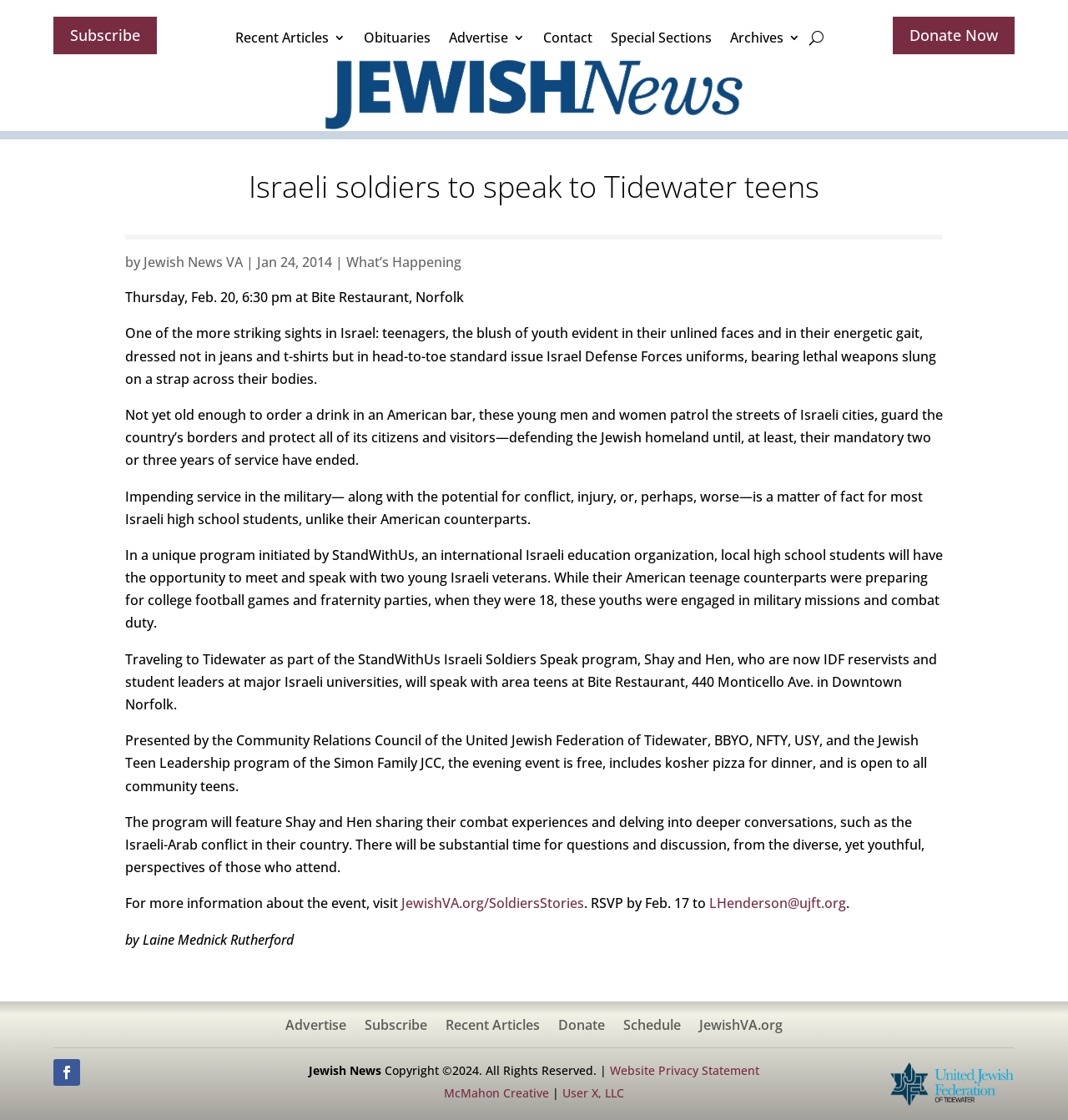What is the purpose of the StandWithUs program?
Please answer the question with as much detail and depth as you can.

I inferred this answer by reading the paragraph that describes the StandWithUs program as an 'international Israeli education organization' that aims to educate about Israel.